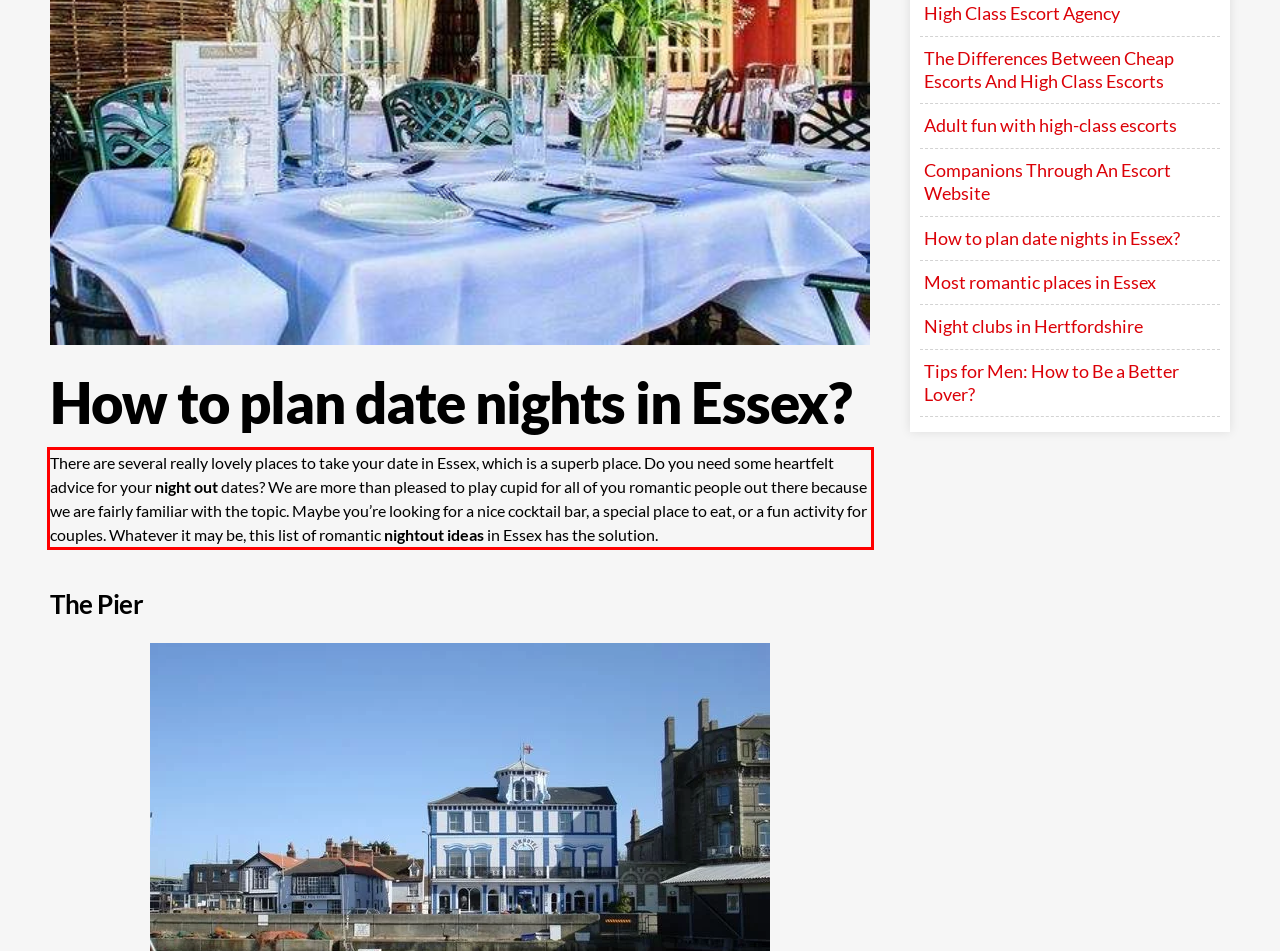In the given screenshot, locate the red bounding box and extract the text content from within it.

There are several really lovely places to take your date in Essex, which is a superb place. Do you need some heartfelt advice for your night out dates? We are more than pleased to play cupid for all of you romantic people out there because we are fairly familiar with the topic. Maybe you’re looking for a nice cocktail bar, a special place to eat, or a fun activity for couples. Whatever it may be, this list of romantic nightout ideas in Essex has the solution.